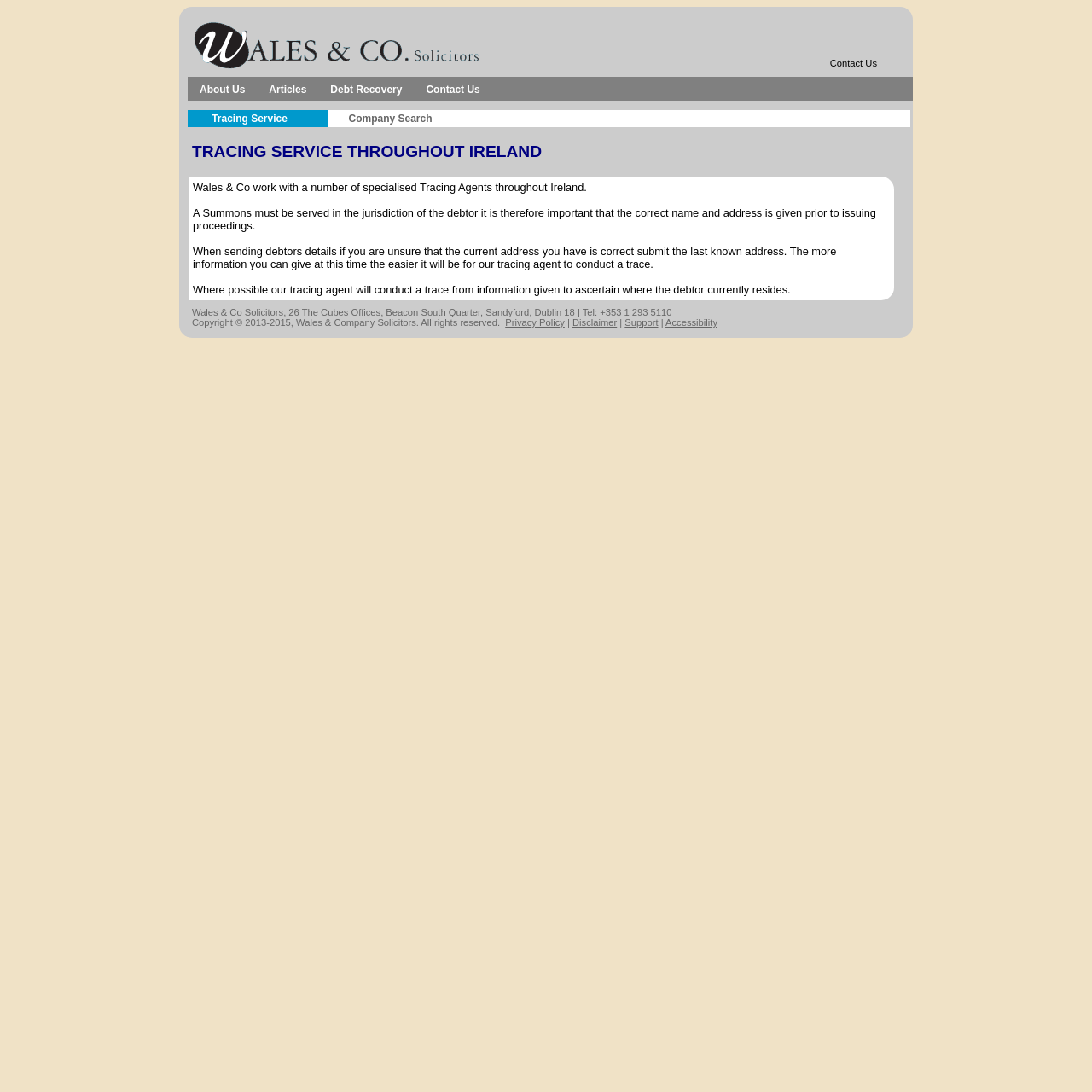Can you identify the bounding box coordinates of the clickable region needed to carry out this instruction: 'View Tracing Service'? The coordinates should be four float numbers within the range of 0 to 1, stated as [left, top, right, bottom].

[0.172, 0.101, 0.301, 0.116]